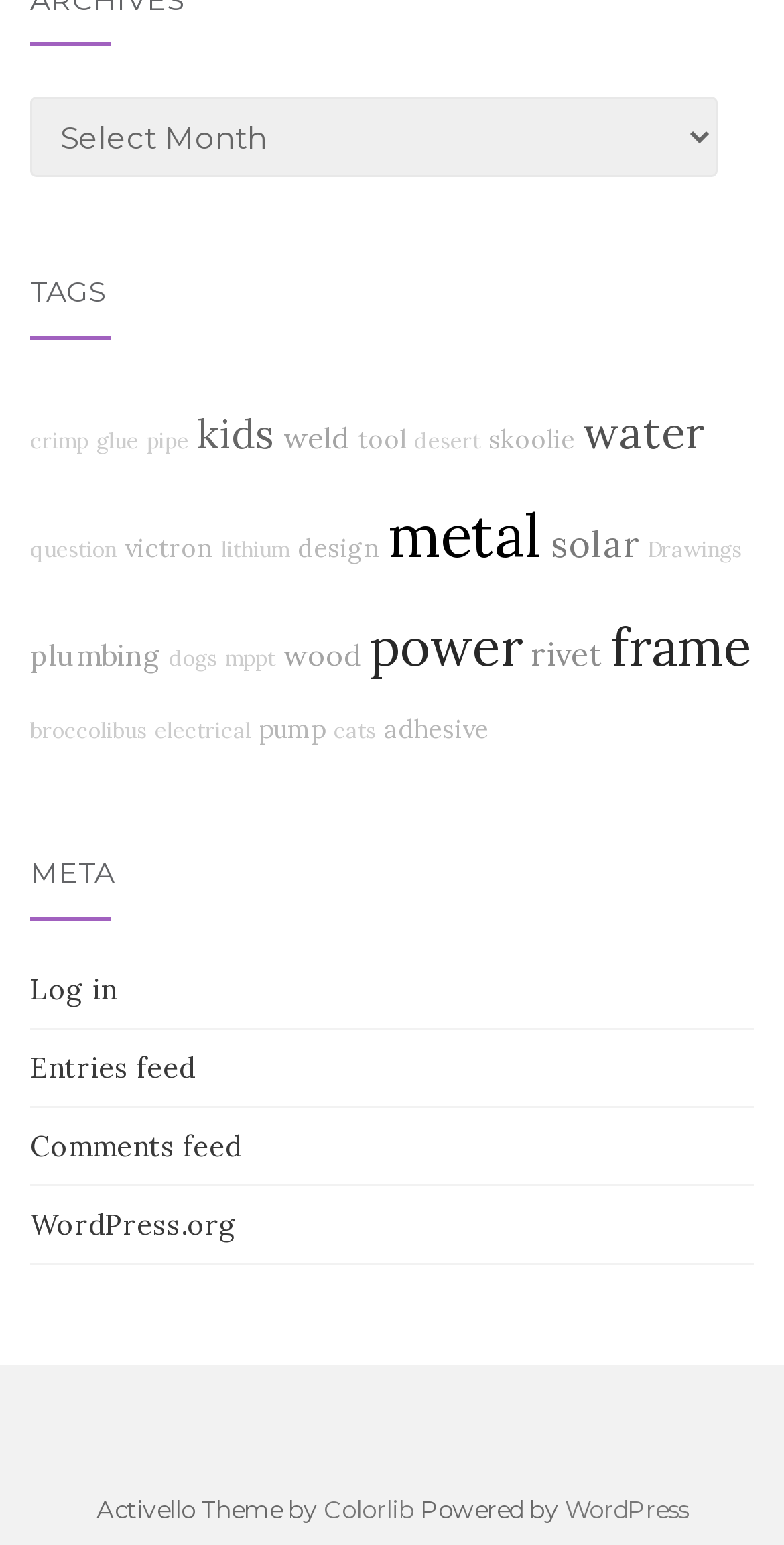What is the last link listed under 'META'?
Please ensure your answer is as detailed and informative as possible.

The last link listed under 'META' is 'WordPress.org', which is located at the bottom left of the webpage, with a bounding box of [0.038, 0.78, 0.303, 0.804].